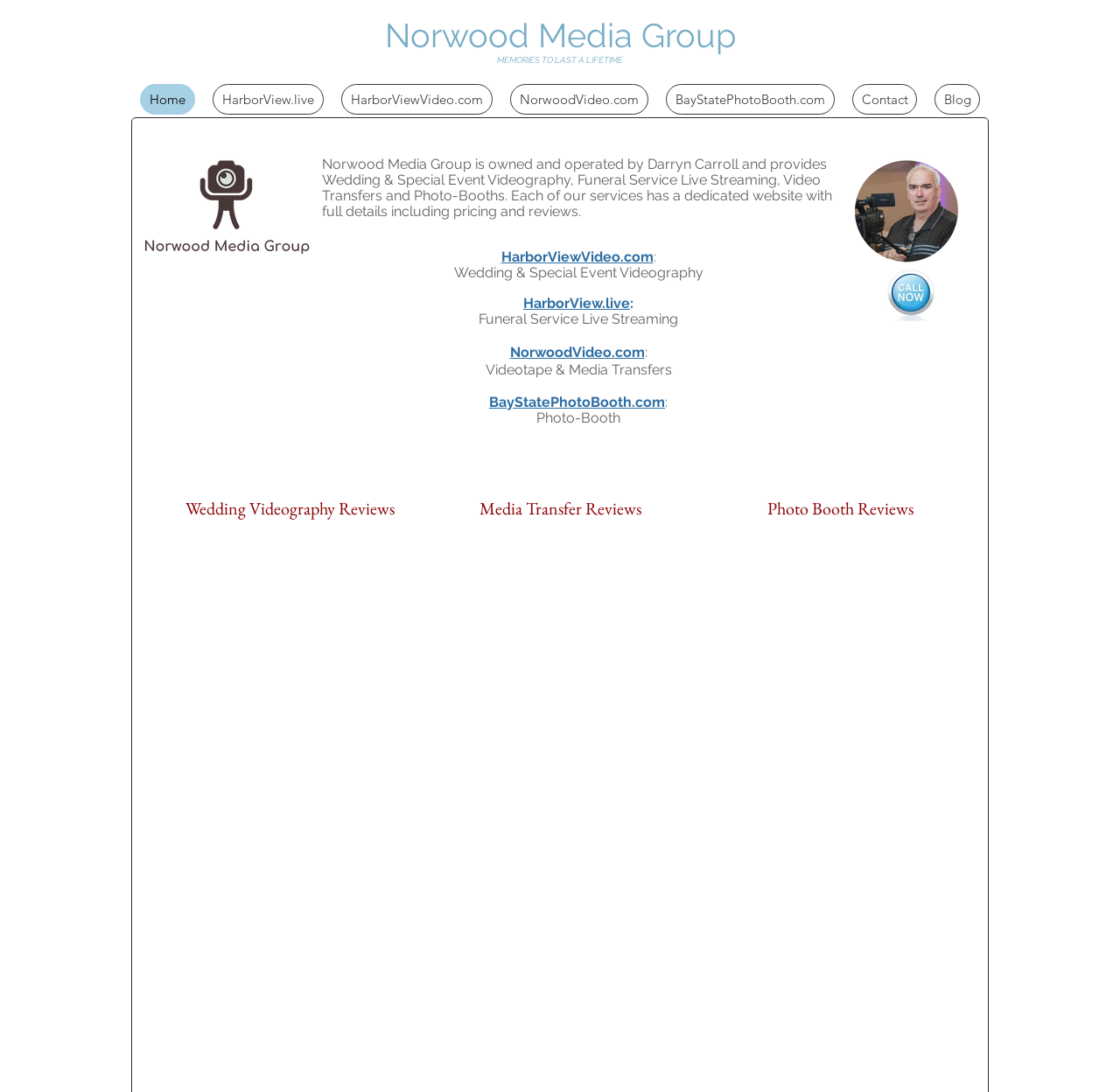Determine the bounding box coordinates for the UI element matching this description: "Norwood Media Group".

[0.343, 0.014, 0.657, 0.05]